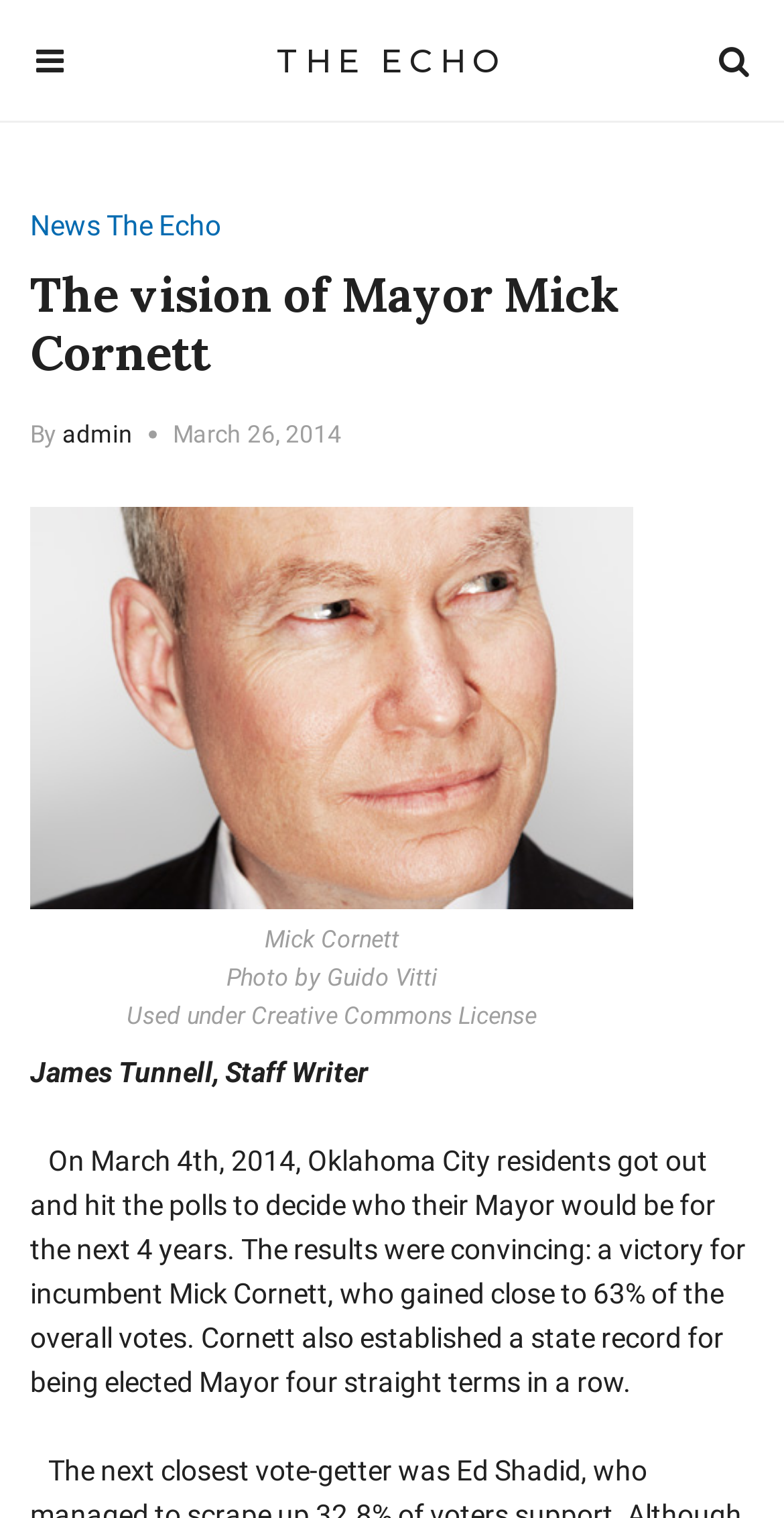Find the bounding box coordinates for the HTML element described as: "parent_node: THE ECHO". The coordinates should consist of four float values between 0 and 1, i.e., [left, top, right, bottom].

[0.0, 0.0, 0.128, 0.08]